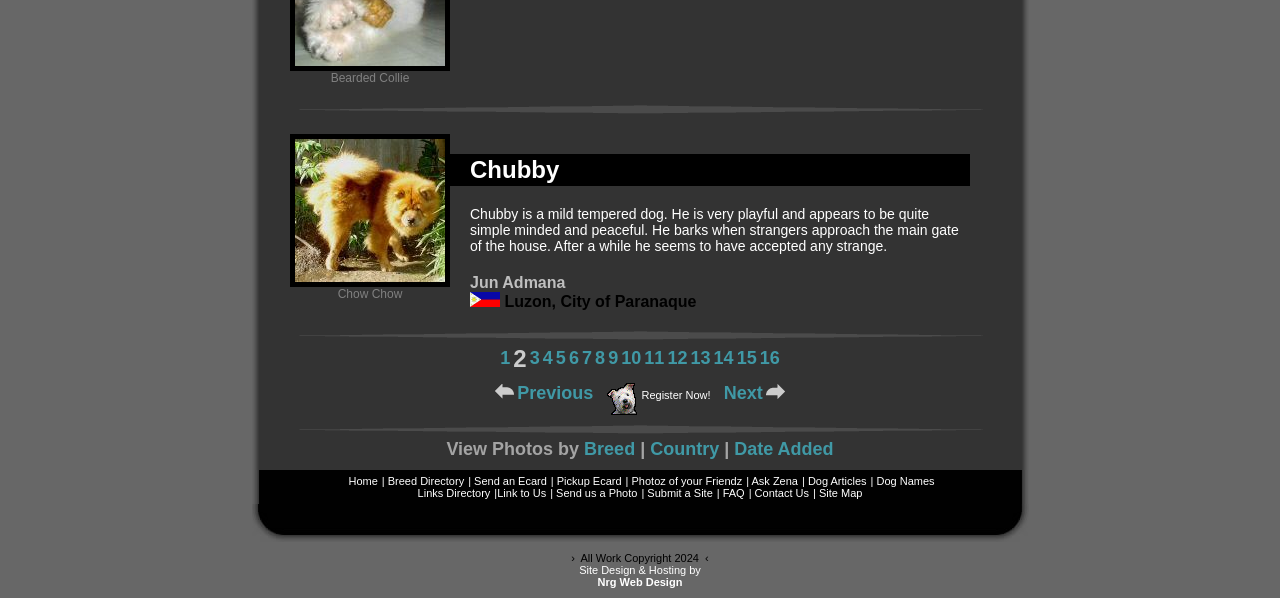Bounding box coordinates are specified in the format (top-left x, top-left y, bottom-right x, bottom-right y). All values are floating point numbers bounded between 0 and 1. Please provide the bounding box coordinate of the region this sentence describes: Article Processing Charge

None